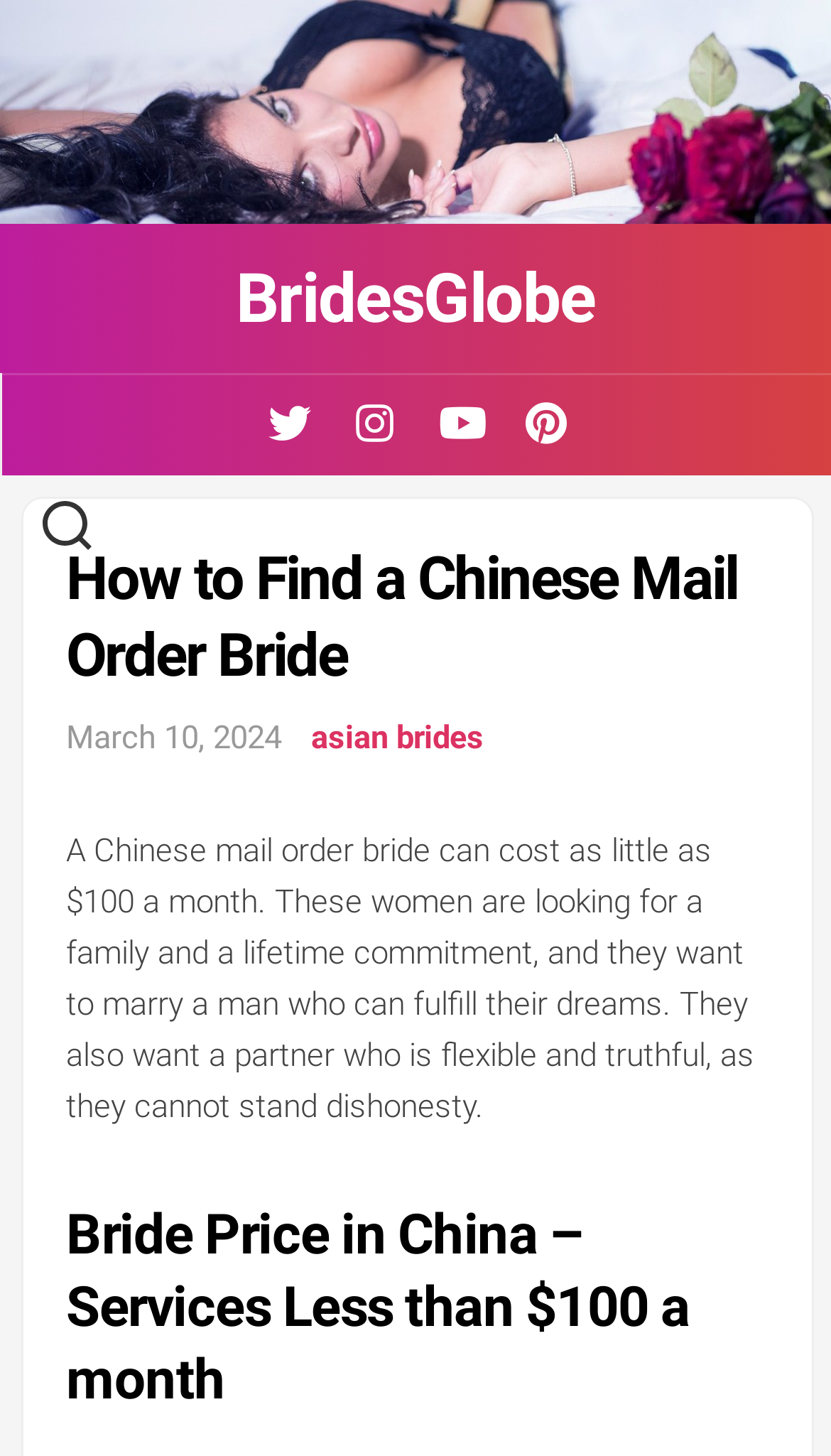What is the principal heading displayed on the webpage?

How to Find a Chinese Mail Order Bride